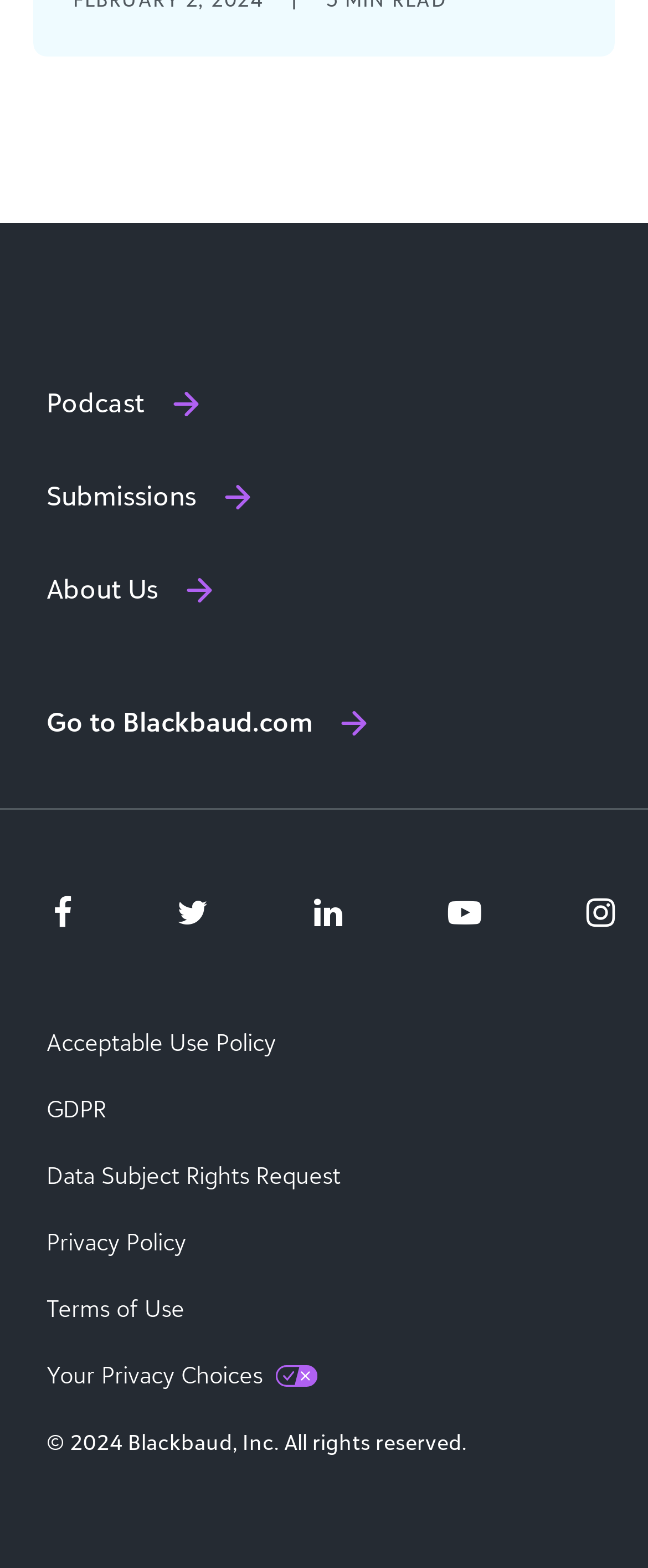Provide a thorough and detailed response to the question by examining the image: 
How many navigation links are there at the top?

I counted the number of navigation links at the top of the webpage, which are 'Podcast', 'Submissions', and 'About Us'.